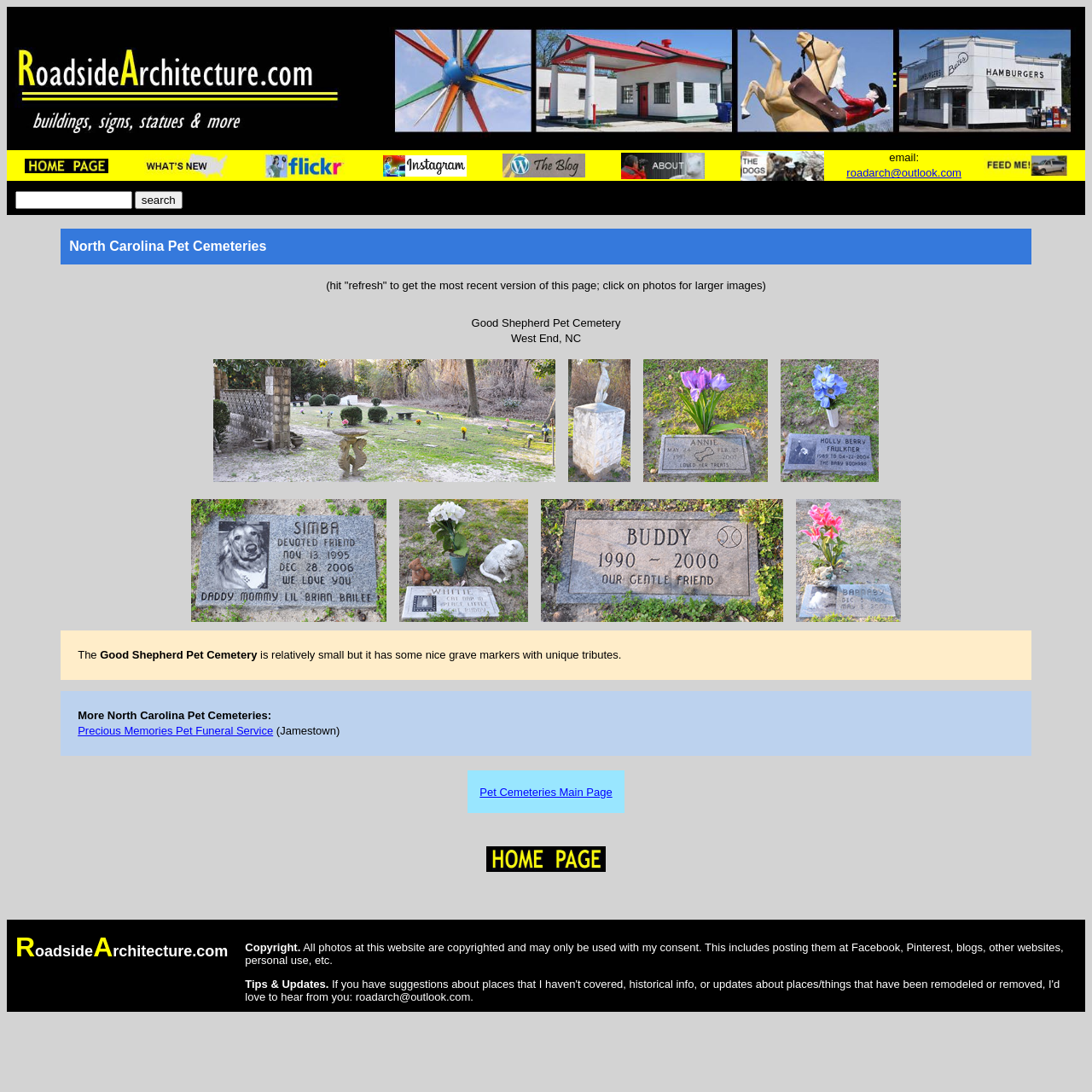Given the element description, predict the bounding box coordinates in the format (top-left x, top-left y, bottom-right x, bottom-right y), using floating point numbers between 0 and 1: Pet Cemeteries Main Page

[0.439, 0.719, 0.561, 0.731]